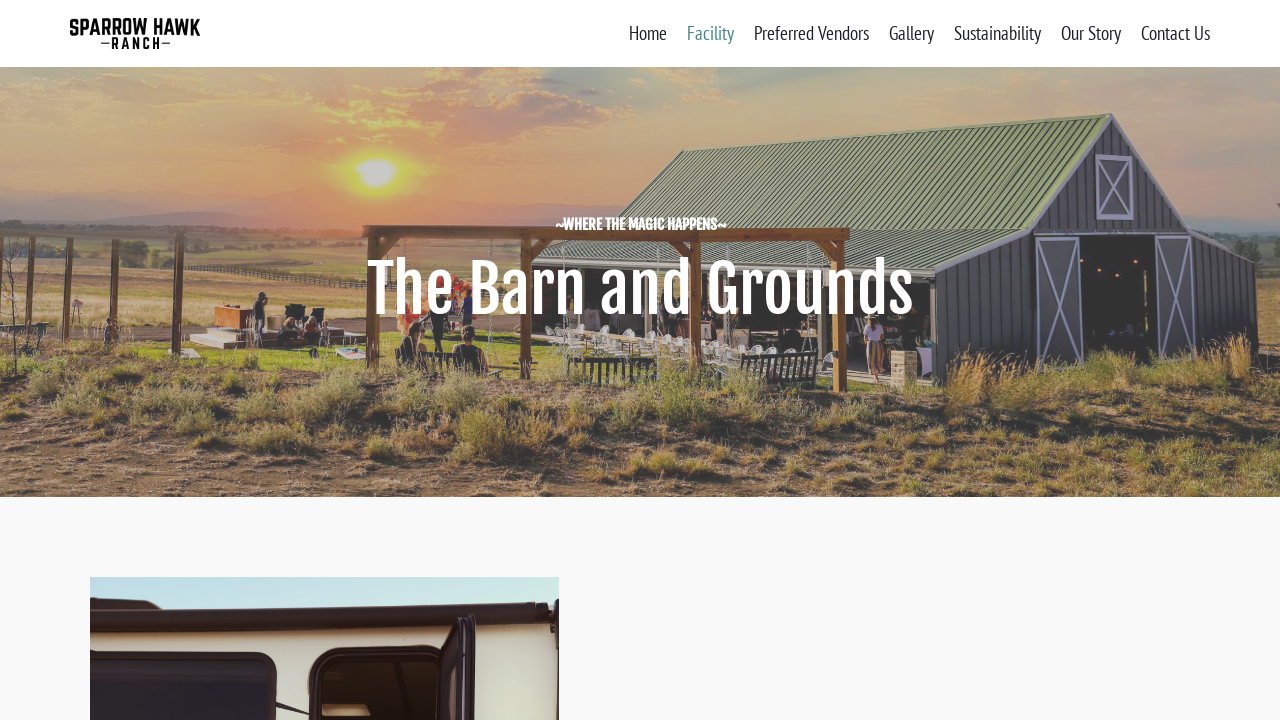Determine the bounding box coordinates for the area you should click to complete the following instruction: "browse gallery".

[0.695, 0.025, 0.73, 0.067]